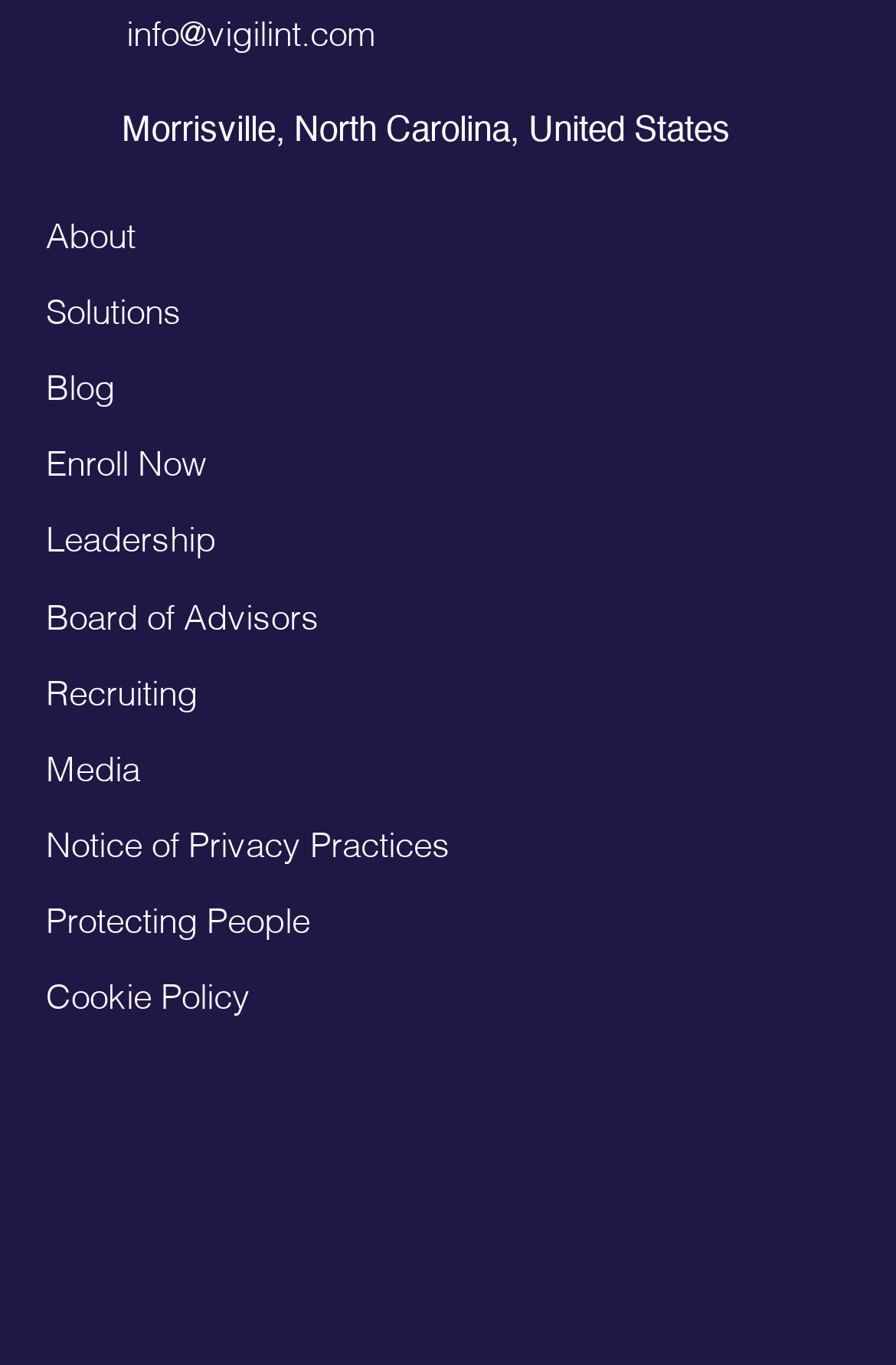Provide the bounding box coordinates of the UI element that matches the description: "Notice of Privacy Practices".

[0.052, 0.608, 0.503, 0.633]